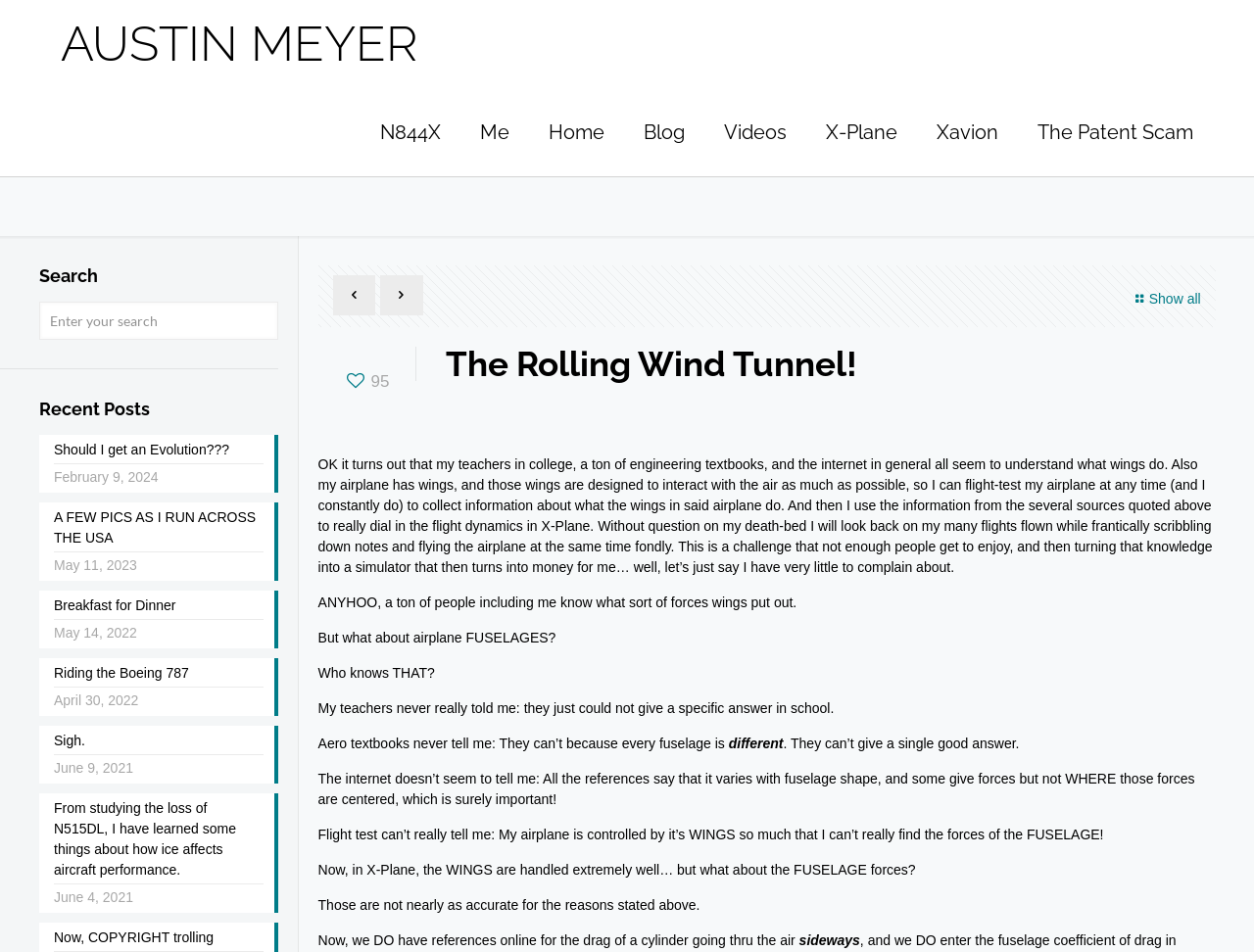What is the name of the author?
Based on the image, provide your answer in one word or phrase.

Austin Meyer